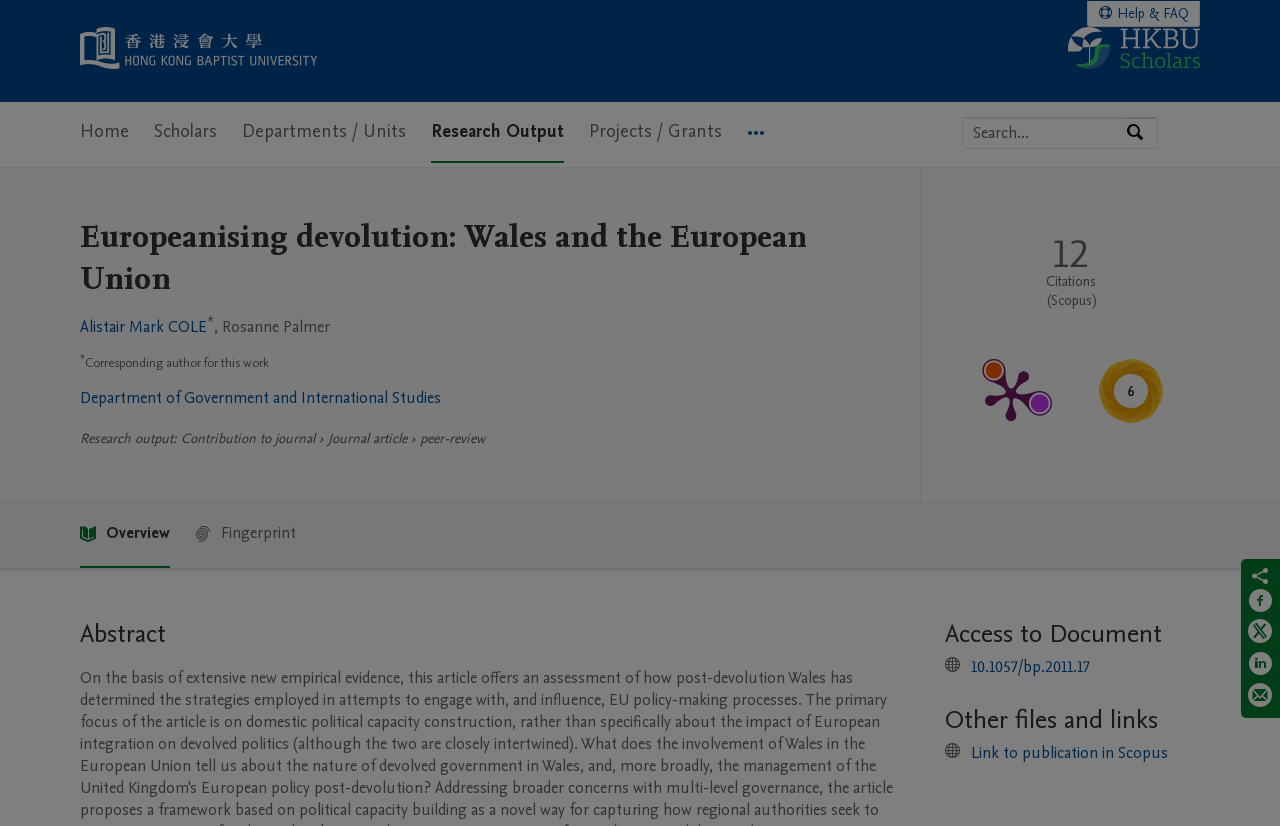What is the altmetric score of the article?
Refer to the image and provide a detailed answer to the question.

I found the answer by looking at the publication metrics section, where it displays the altmetric score of the article, which is 6.